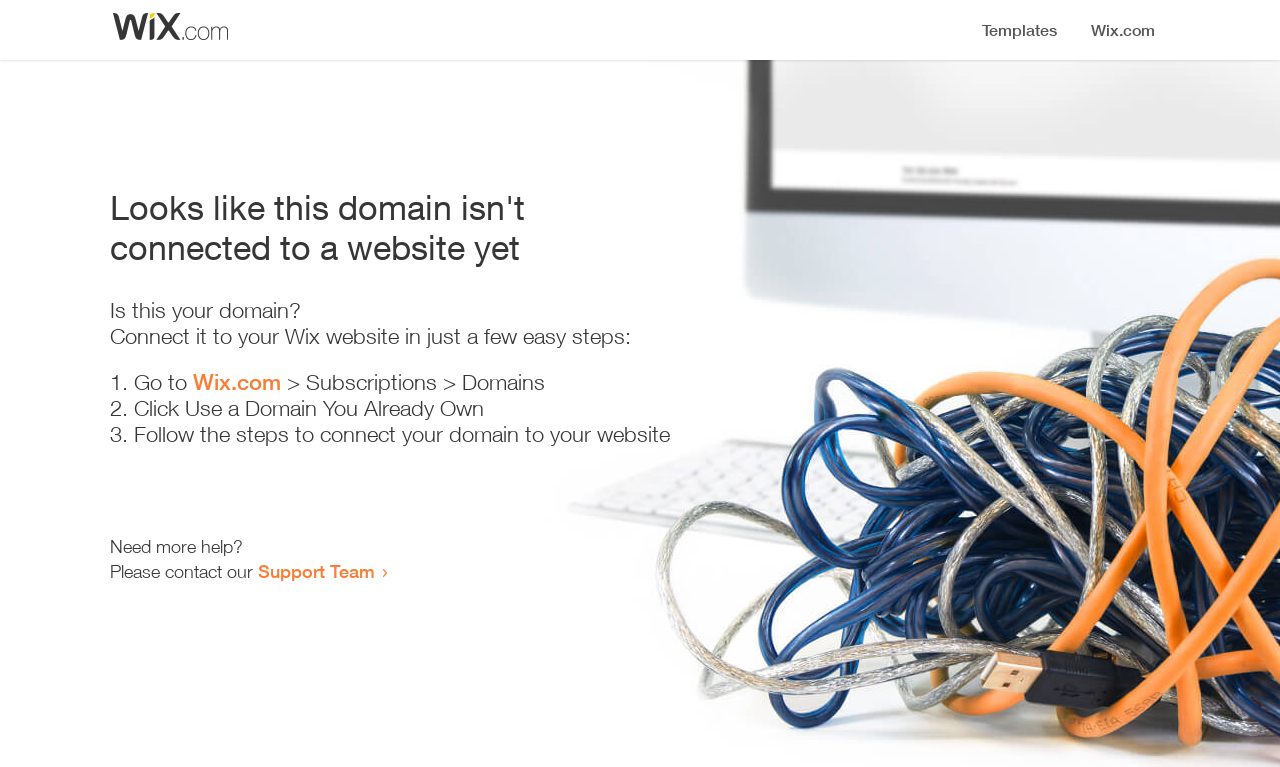Articulate a complete and detailed caption of the webpage elements.

The webpage appears to be an error page, indicating that a domain is not connected to a website yet. At the top, there is a small image, and below it, a heading that clearly states the error message. 

Below the heading, there is a question "Is this your domain?" followed by a brief instruction on how to connect the domain to a Wix website in a few easy steps. 

The instructions are presented in a numbered list format, with three steps. The first step is to go to Wix.com, followed by navigating to the Subscriptions and Domains section. The second step is to click on "Use a Domain You Already Own", and the third step is to follow the instructions to connect the domain to the website. 

At the bottom of the page, there is a message asking if the user needs more help, and provides a link to contact the Support Team.